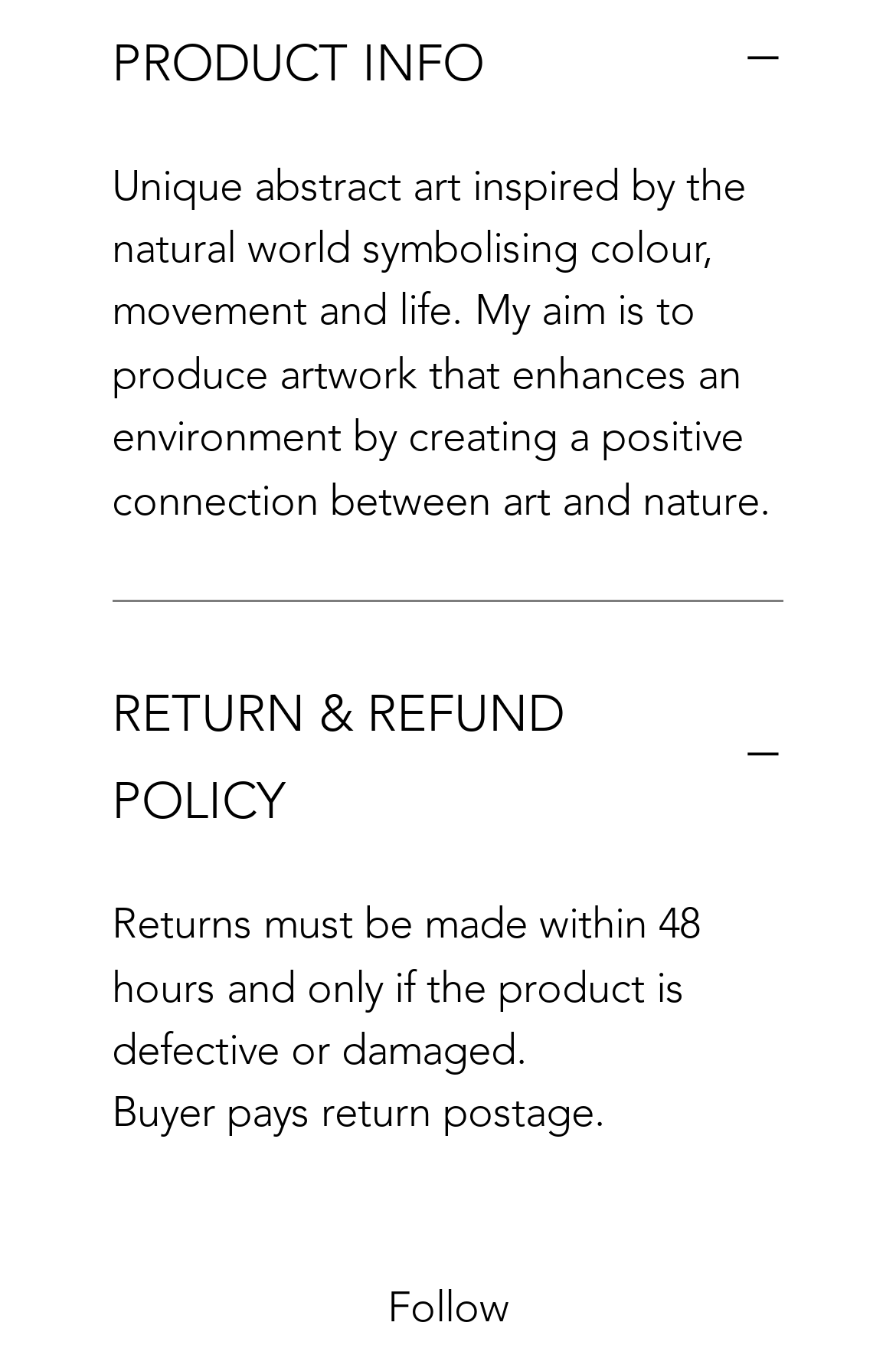Find the bounding box coordinates for the area that should be clicked to accomplish the instruction: "Contact us via email".

[0.137, 0.595, 0.684, 0.626]